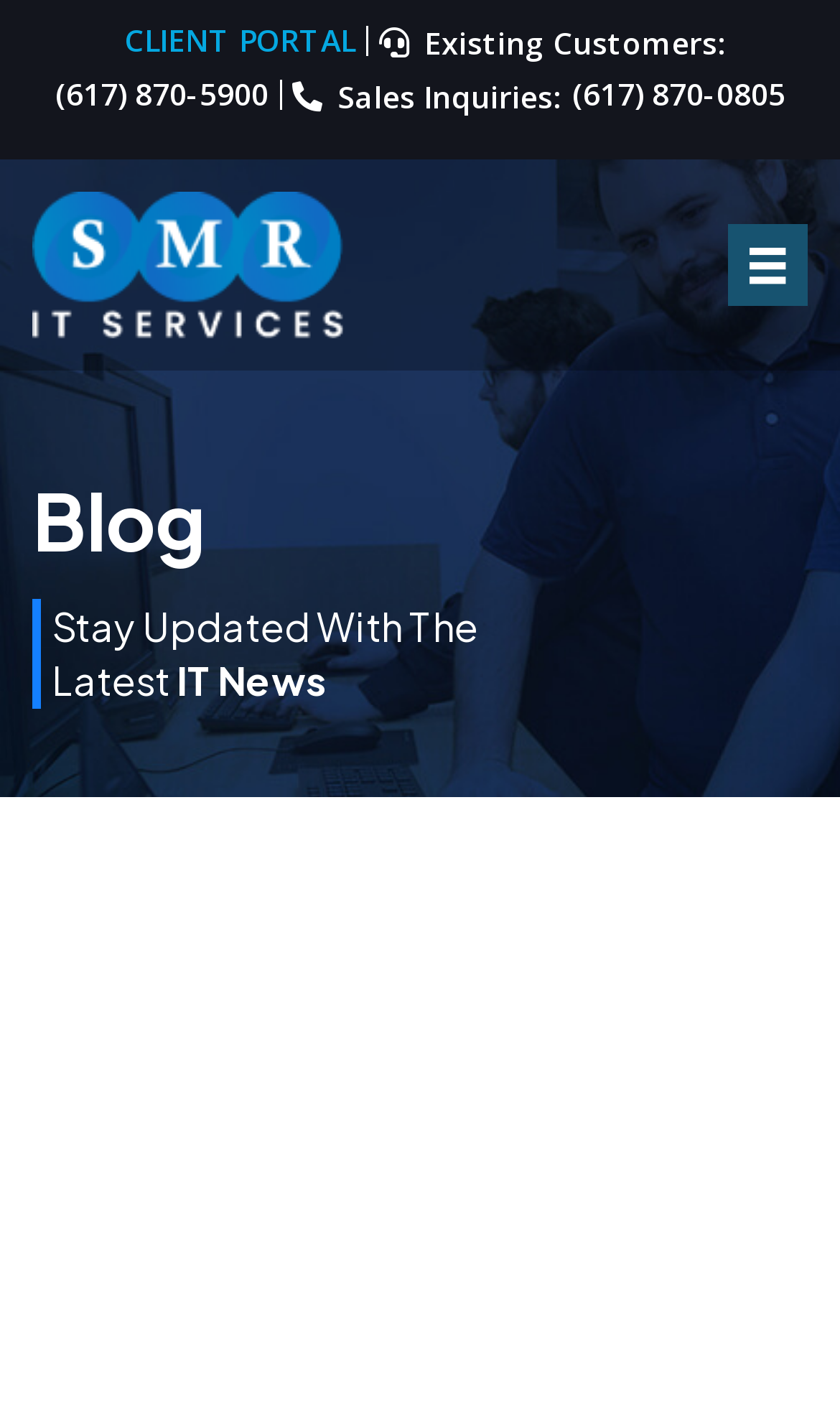How many links are there in the top header section?
Give a detailed explanation using the information visible in the image.

I counted the links in the top header section by looking at the elements with the type 'link' and found 5 links: 'CLIENT PORTAL', 'Existing Customers:', '(617) 870-5900', 'Sales Inquiries:', and '(617) 870-0805'.